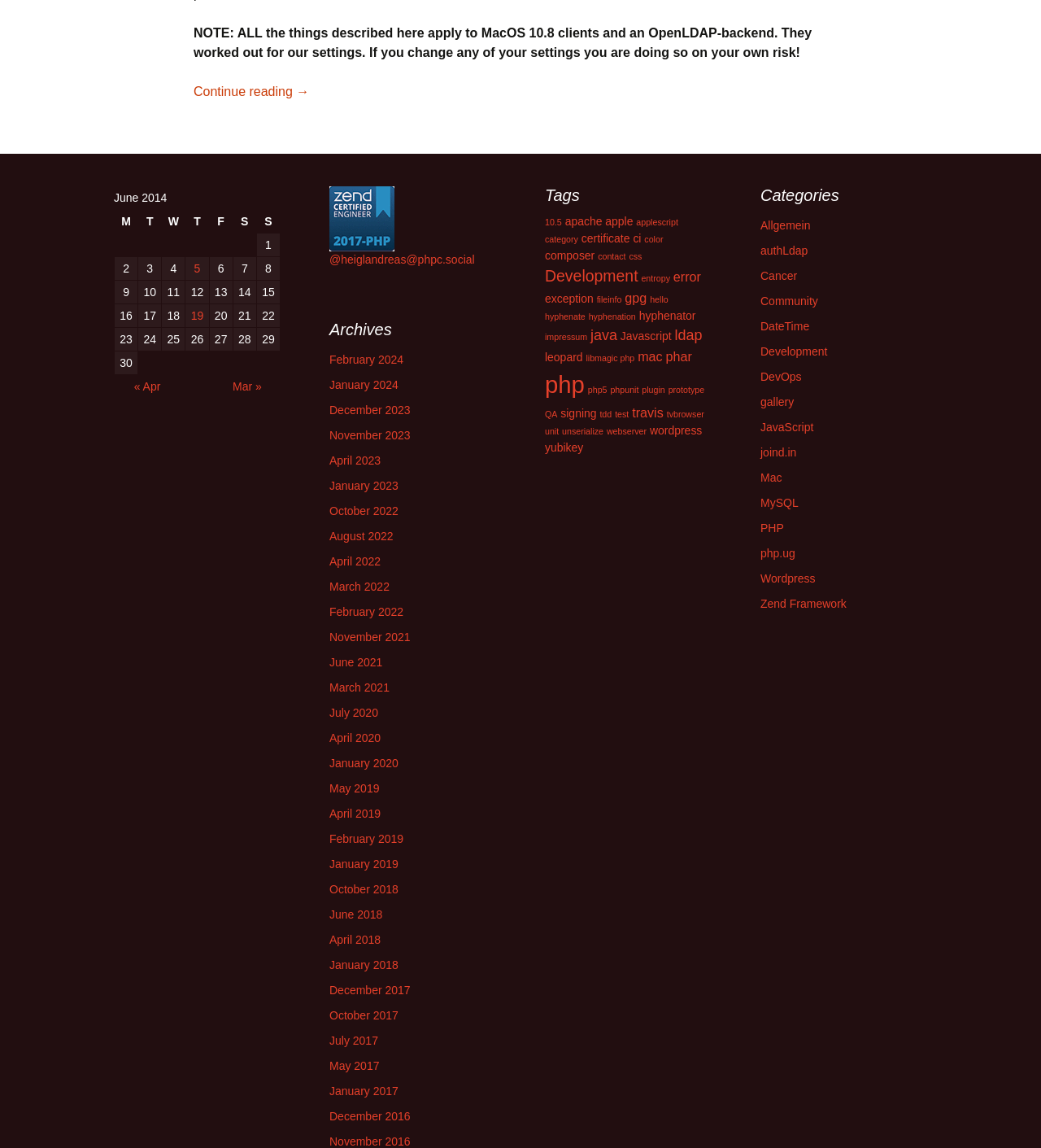Predict the bounding box coordinates of the UI element that matches this description: "February 2019". The coordinates should be in the format [left, top, right, bottom] with each value between 0 and 1.

[0.316, 0.725, 0.388, 0.736]